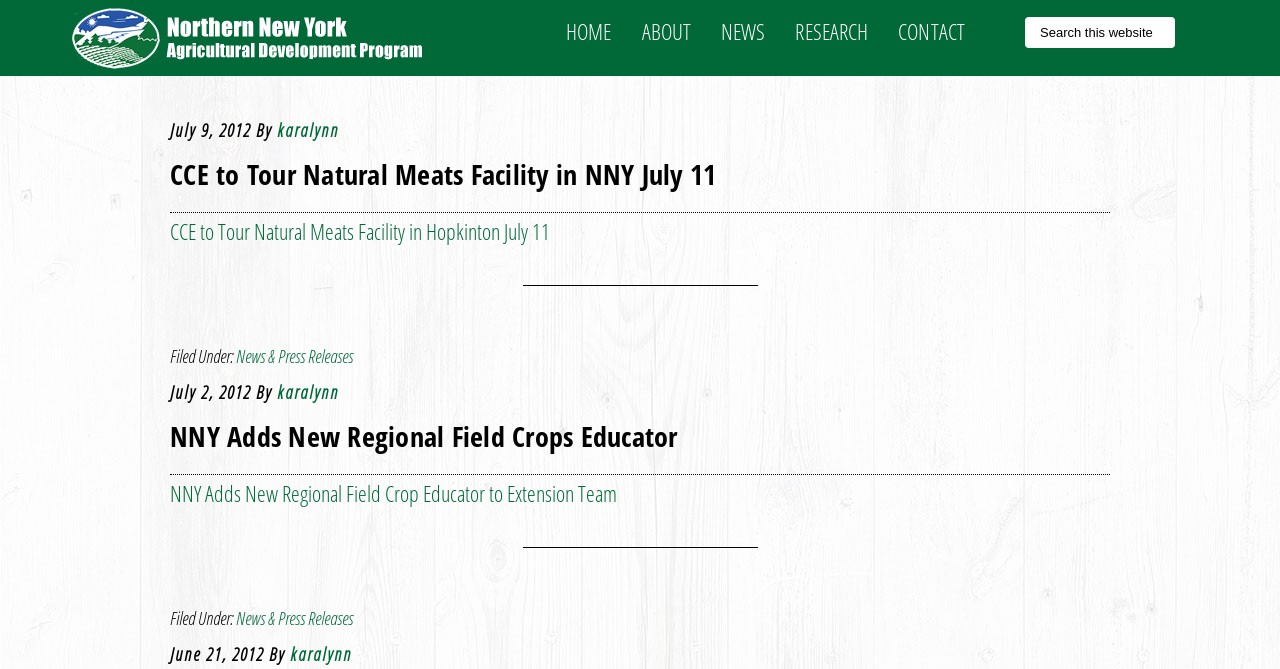Determine the coordinates of the bounding box for the clickable area needed to execute this instruction: "Visit the Chaos Breeds Chaos homepage".

None